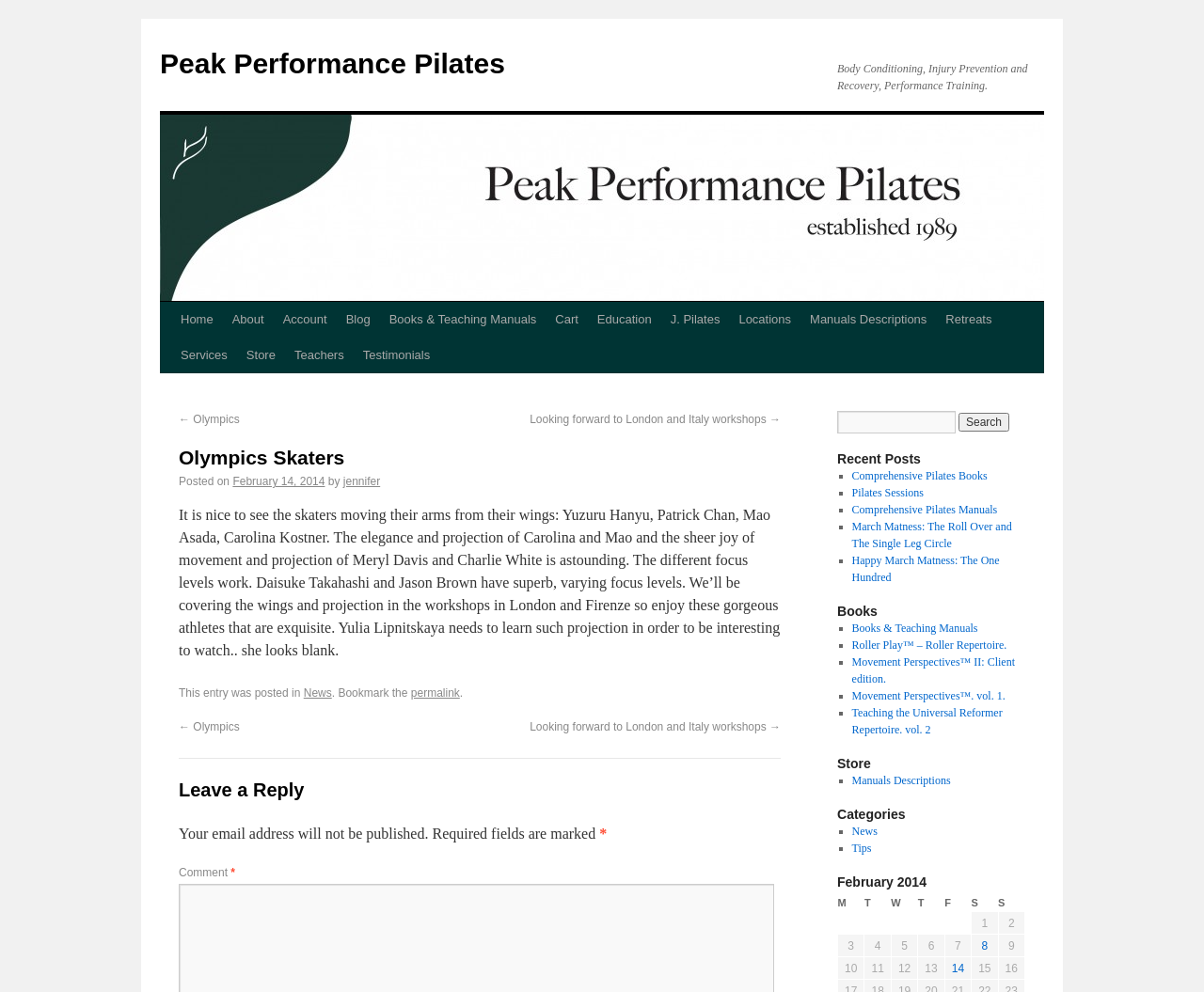Kindly provide the bounding box coordinates of the section you need to click on to fulfill the given instruction: "View the 'Books & Teaching Manuals'".

[0.707, 0.627, 0.812, 0.64]